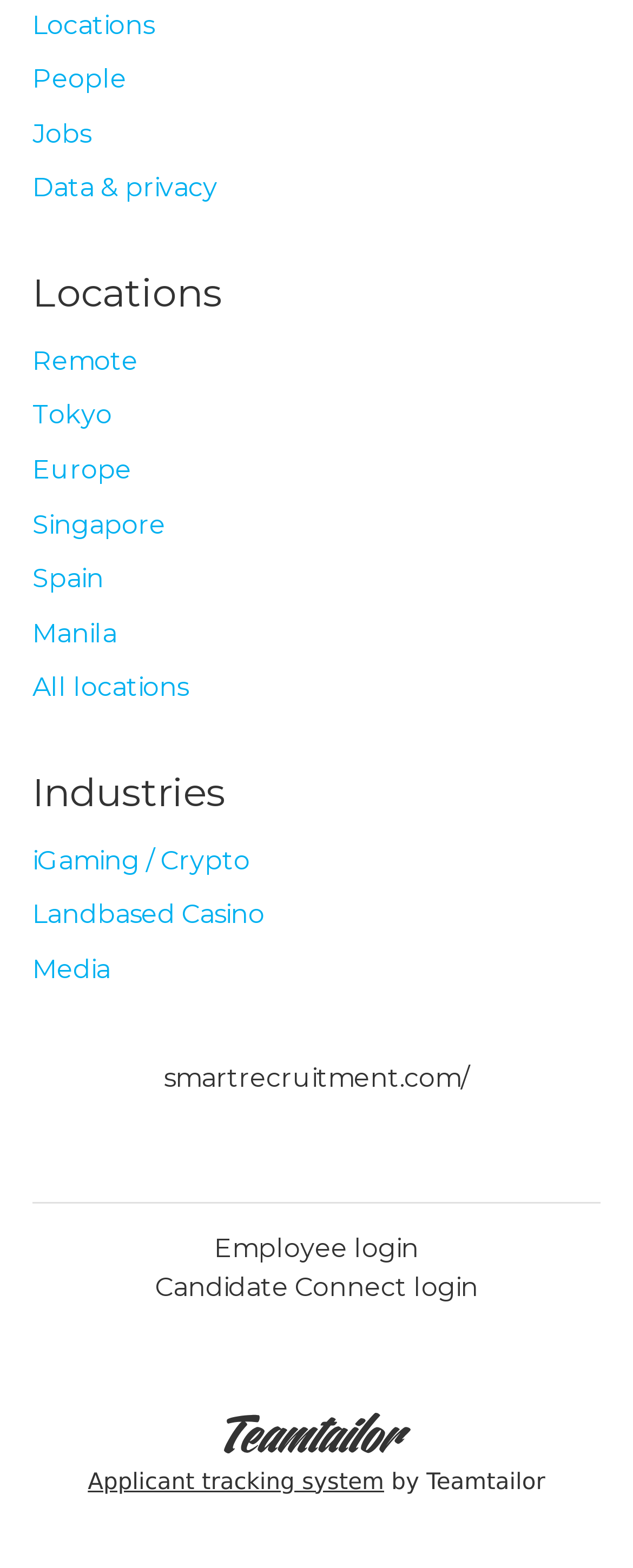What is the text of the link at the bottom of the page?
Carefully analyze the image and provide a thorough answer to the question.

I looked at the link at the bottom of the page and found that its text is 'Applicant tracking system by Teamtailor'.